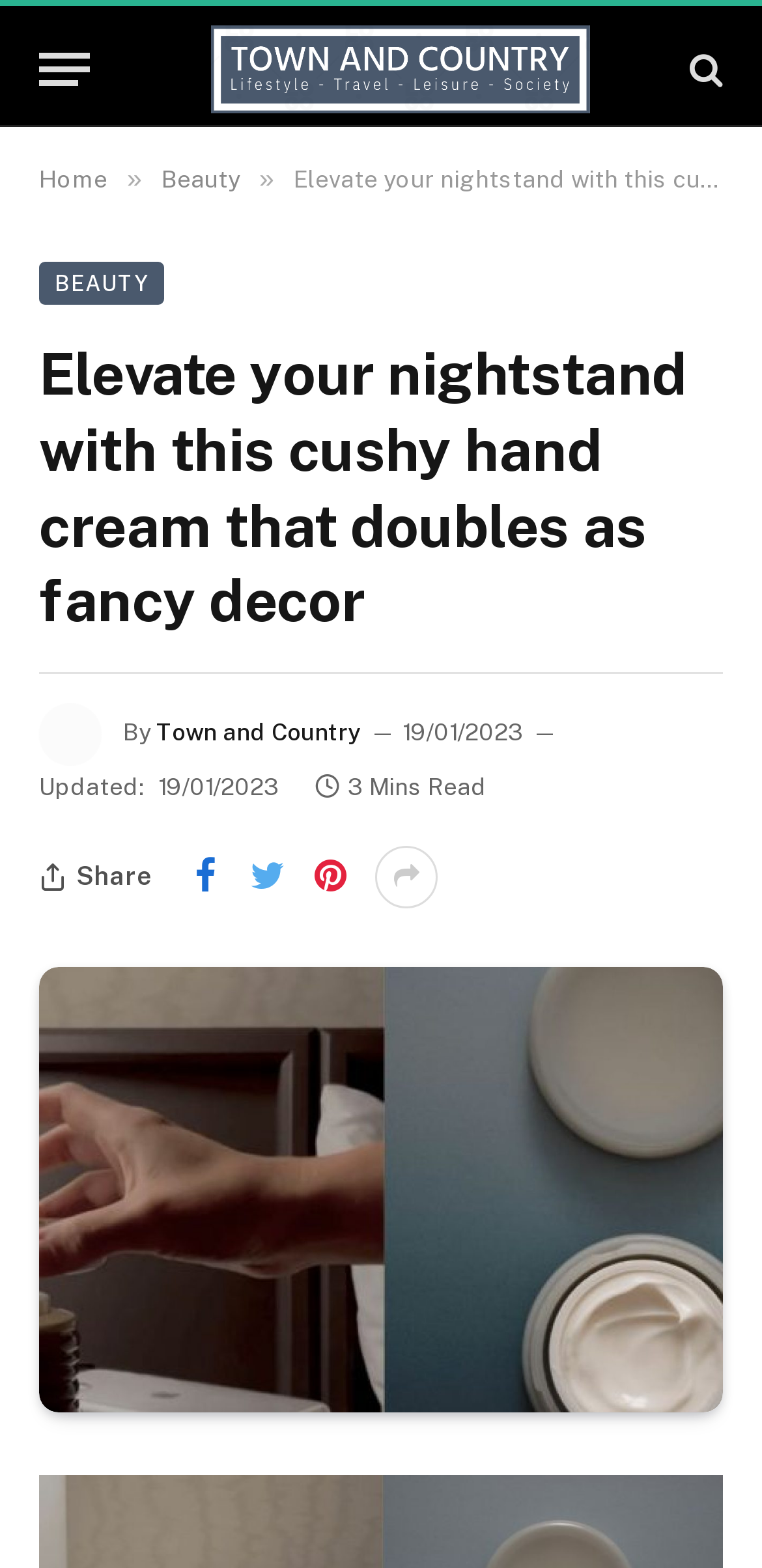What is the topic of the article?
Please answer the question as detailed as possible.

I found the answer by examining the link element with the text 'Beauty' which is a category or topic, and it is also related to the article's content about hand cream.